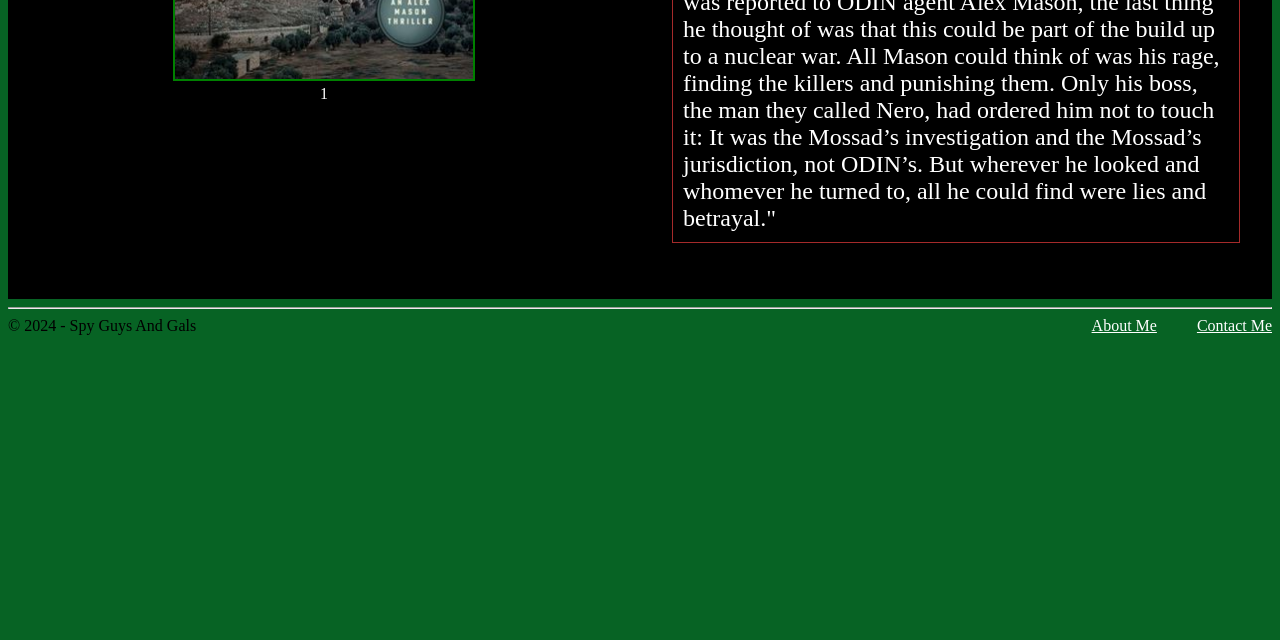From the screenshot, find the bounding box of the UI element matching this description: "1". Supply the bounding box coordinates in the form [left, top, right, bottom], each a float between 0 and 1.

[0.238, 0.133, 0.269, 0.159]